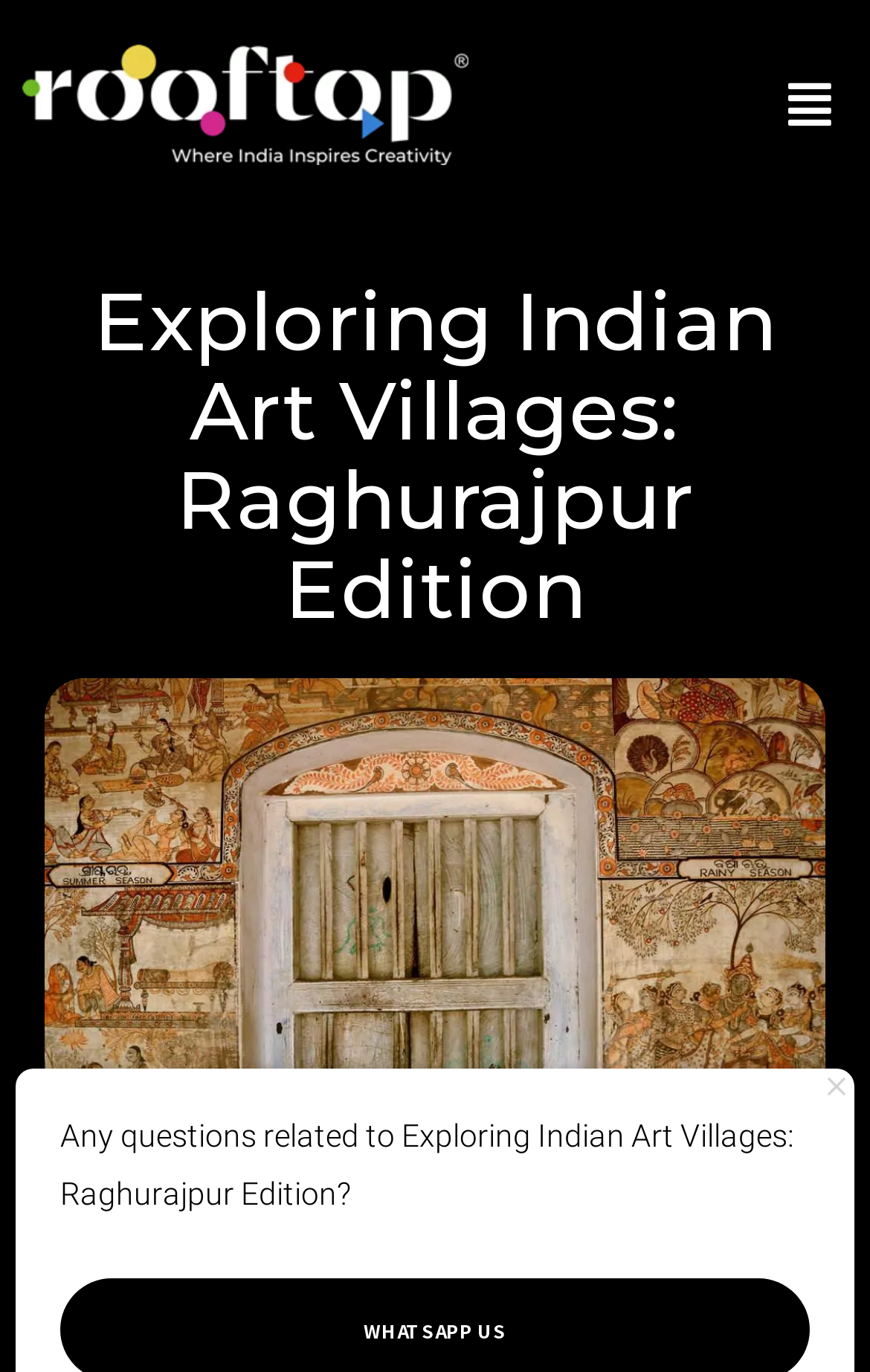Provide your answer in a single word or phrase: 
What is the purpose of the 'Menu' button?

To expand menu